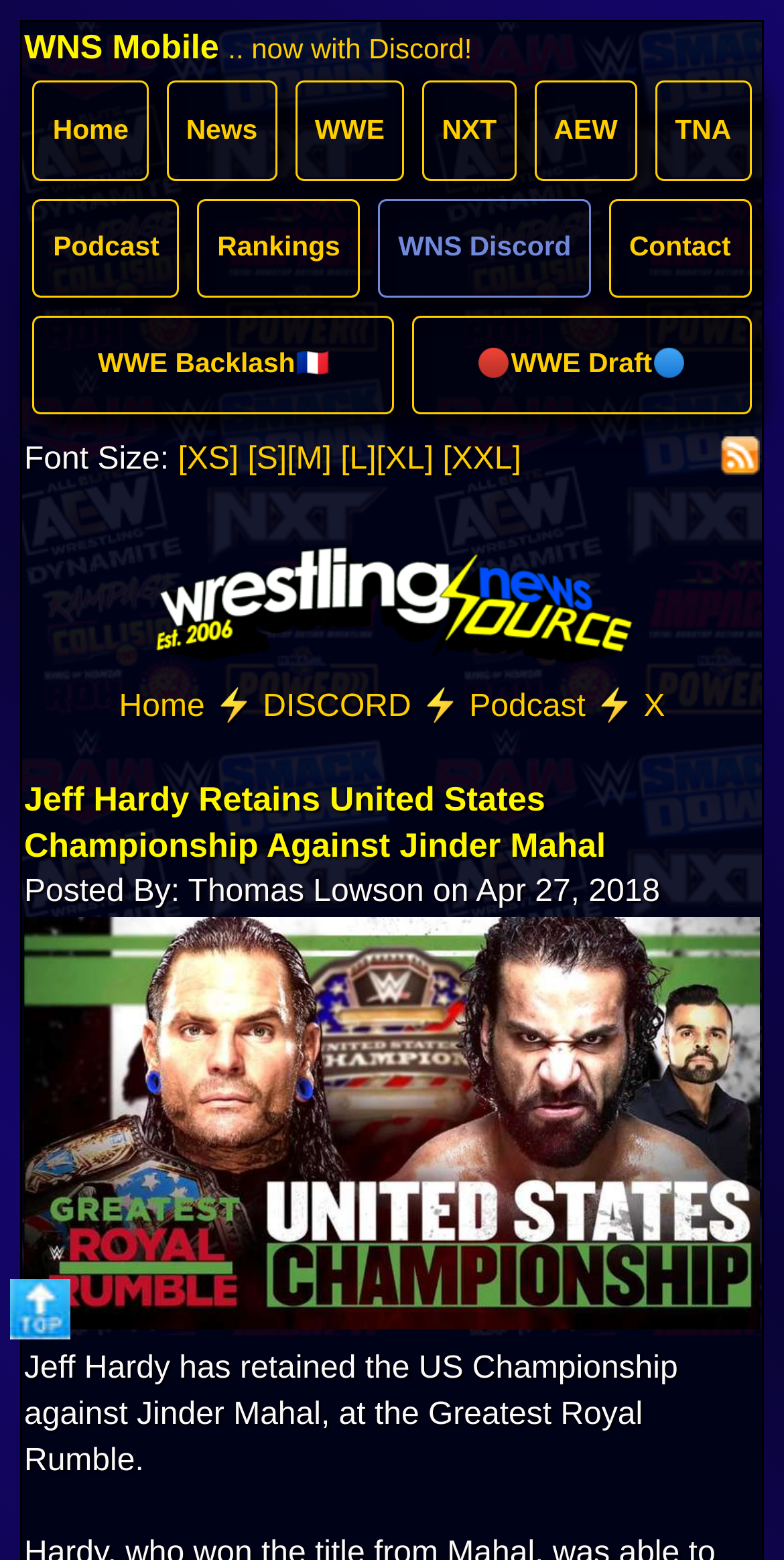Use a single word or phrase to answer the question: What is the name of the current champion?

Jeff Hardy